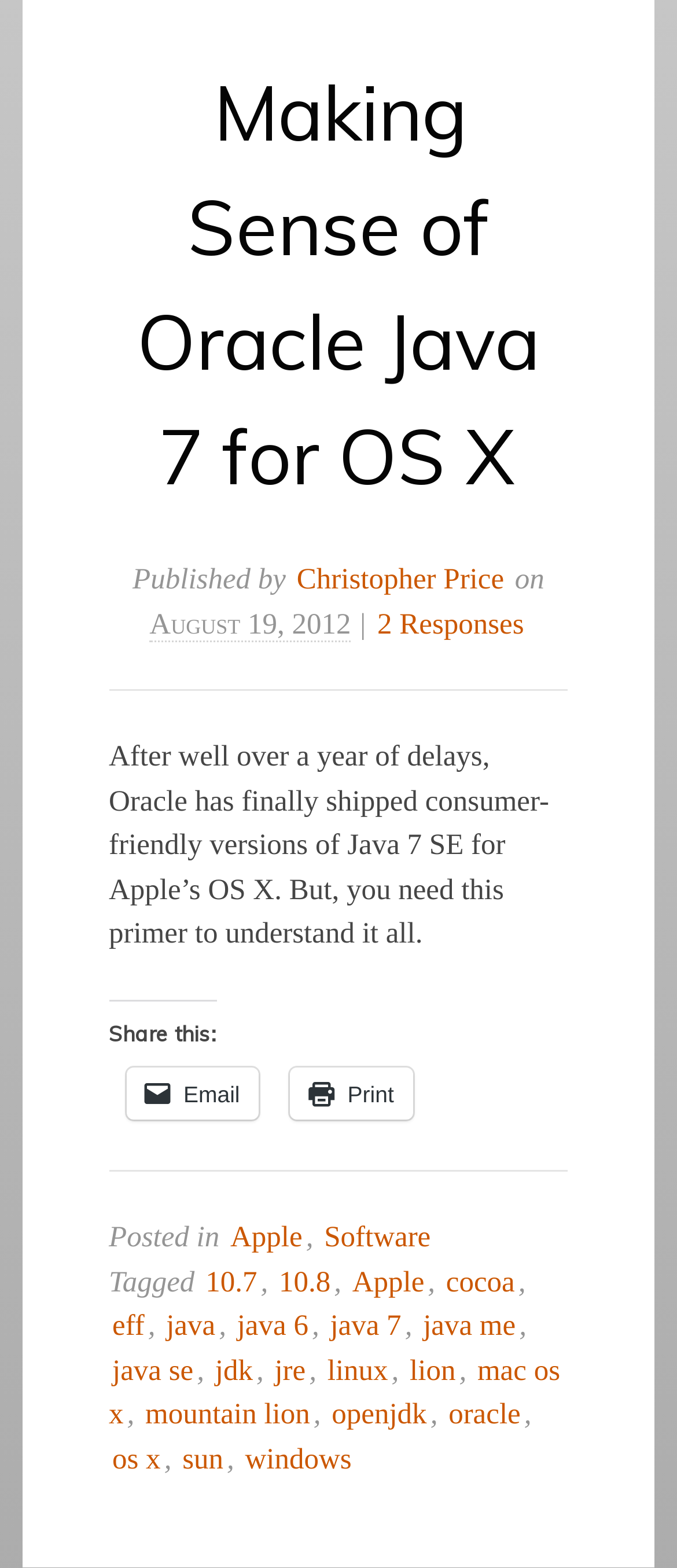Determine the bounding box coordinates for the UI element with the following description: "Friend". The coordinates should be four float numbers between 0 and 1, represented as [left, top, right, bottom].

None